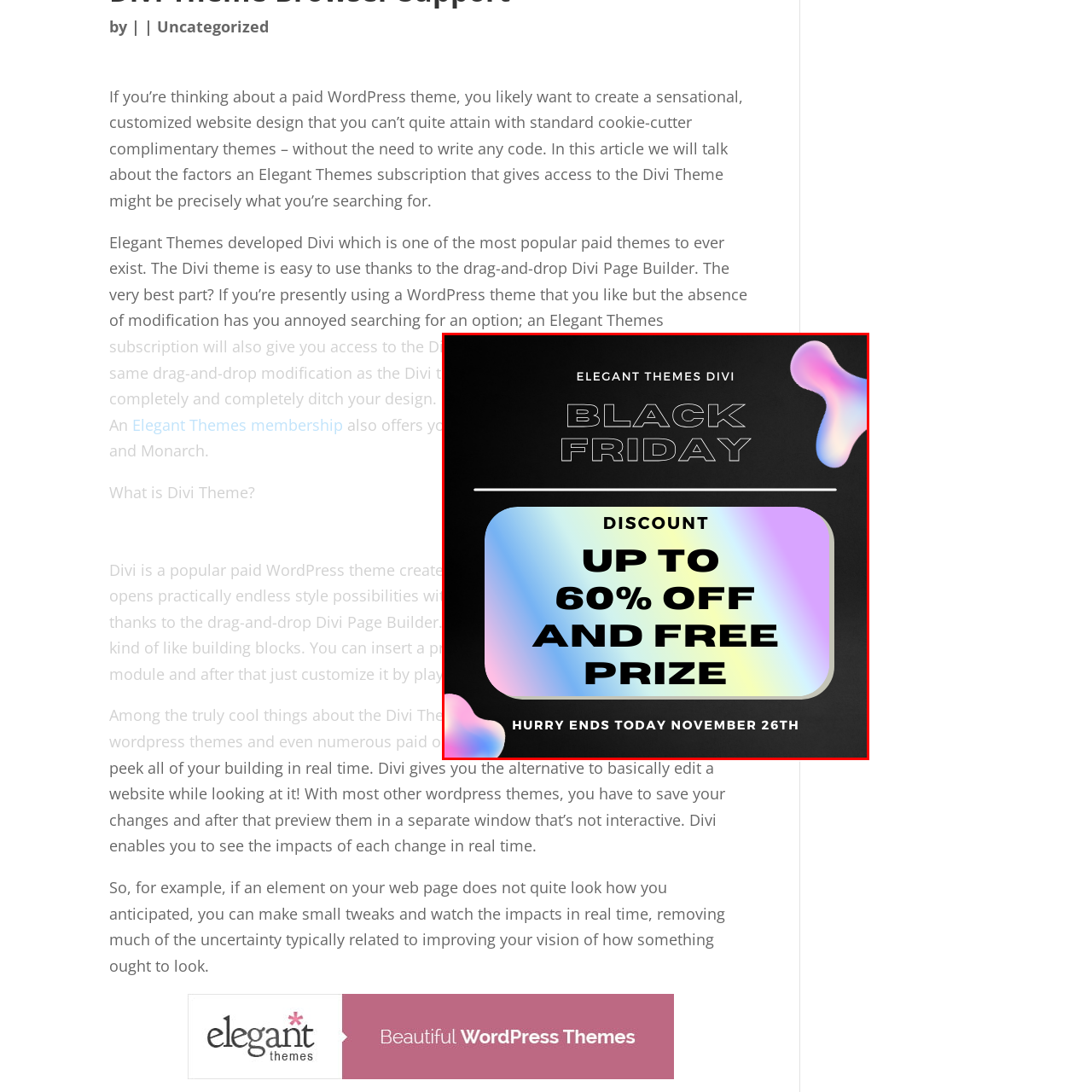Write a detailed description of the image enclosed in the red-bordered box.

The image prominently features a vibrant advertisement for Elegant Themes Divi, highlighting a Black Friday promotion. The design incorporates playful, abstract shapes in the corners against a sleek black background. Central to the image is a bold announcement of a discount offering "UP TO 60% OFF" alongside an enticing note of a "FREE PRIZE." An urgent call to action is emphasized at the bottom, stating "HURRY ENDS TODAY NOVEMBER 26TH," creating a sense of urgency for potential customers. This visually striking promotional material aims to attract attention and drive engagement with Elegant Themes' offerings during the Black Friday sale.